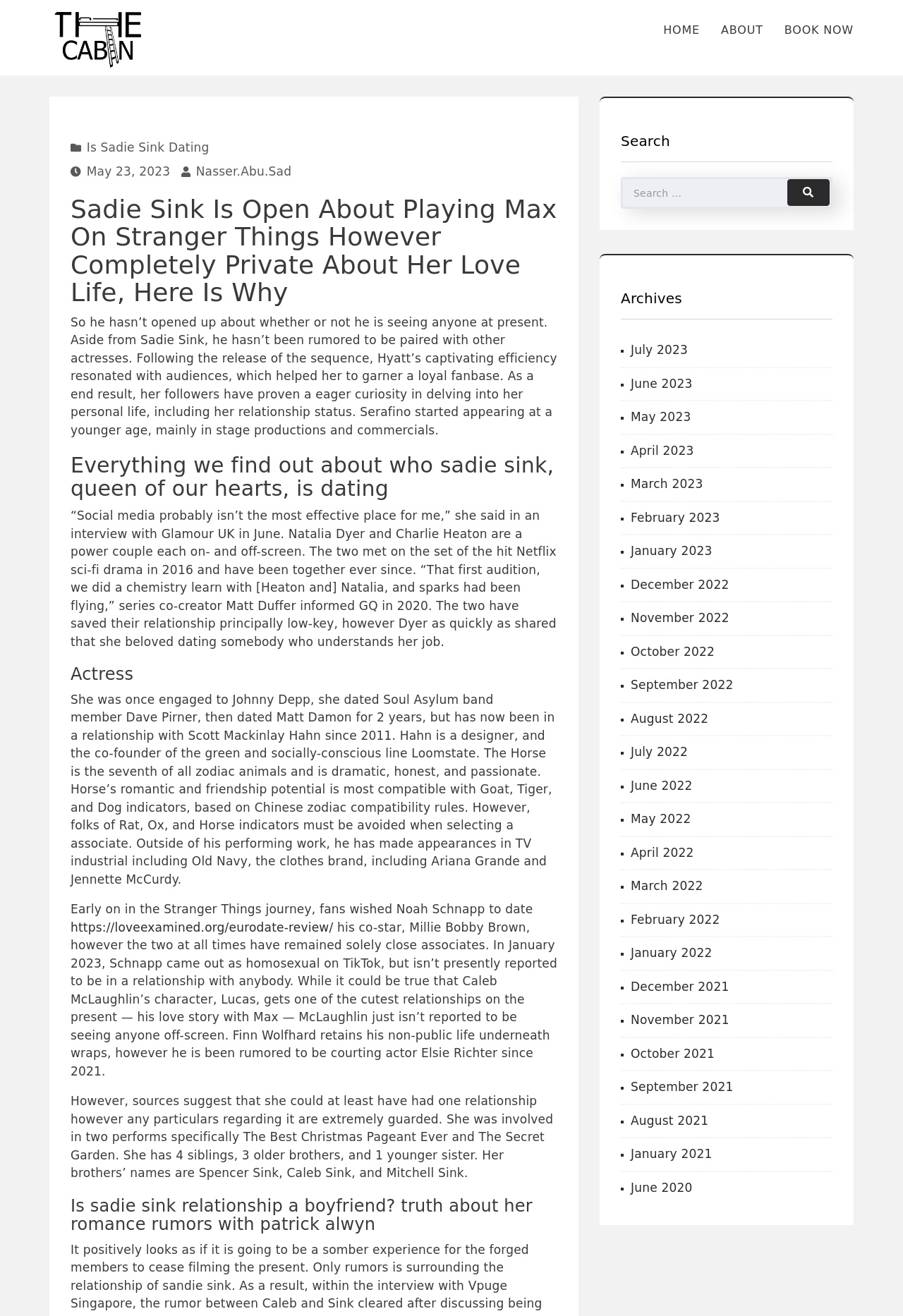Find the bounding box coordinates for the HTML element specified by: "https://loveexamined.org/eurodate-review/".

[0.078, 0.699, 0.369, 0.71]